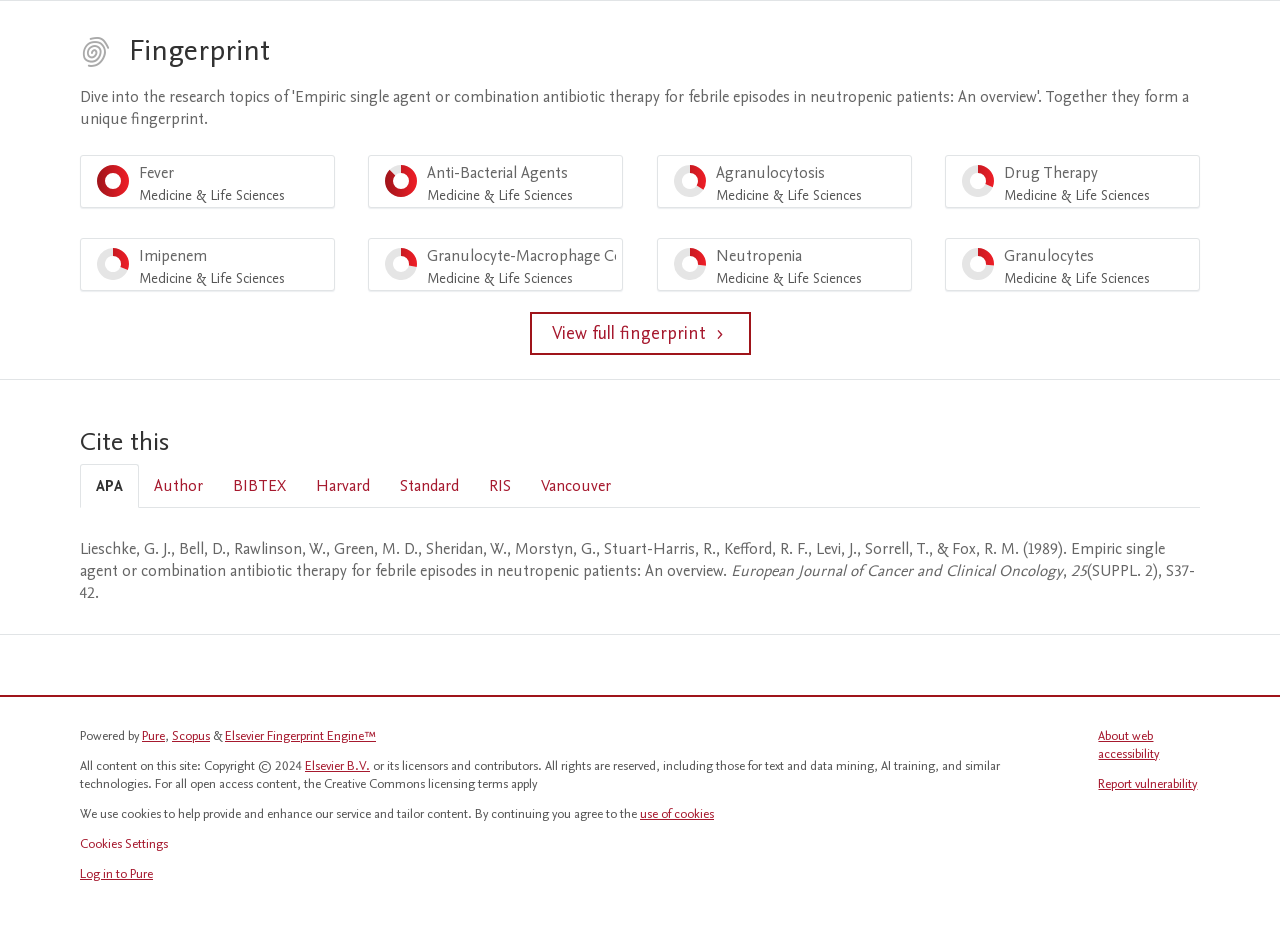Find the bounding box coordinates of the element you need to click on to perform this action: 'Log in to Pure'. The coordinates should be represented by four float values between 0 and 1, in the format [left, top, right, bottom].

[0.062, 0.935, 0.12, 0.955]